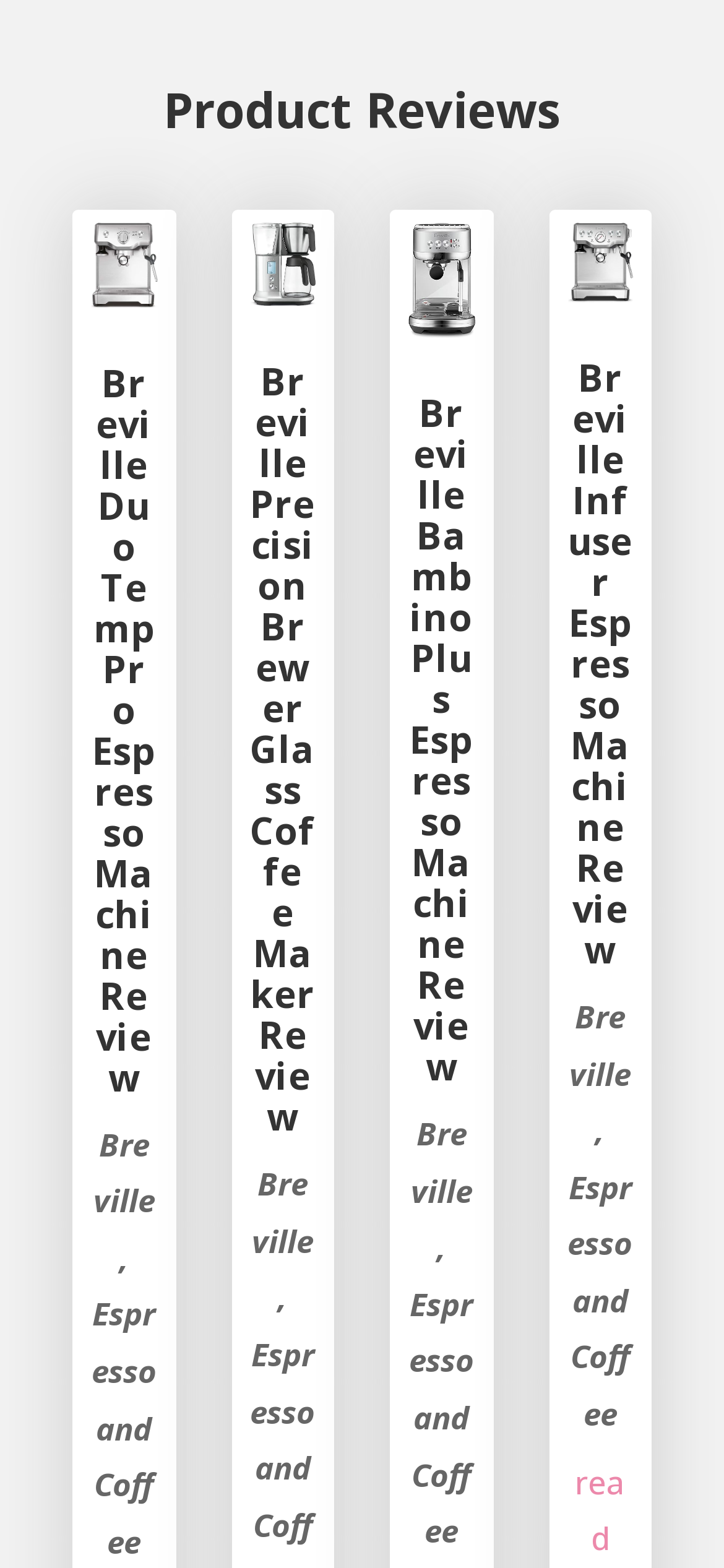What is the brand of the reviewed espresso machines?
Can you give a detailed and elaborate answer to the question?

By examining the webpage, I noticed that each review has a heading with the brand name 'Breville' followed by the model name. This pattern is consistent across all reviews, indicating that the brand of the reviewed espresso machines is Breville.